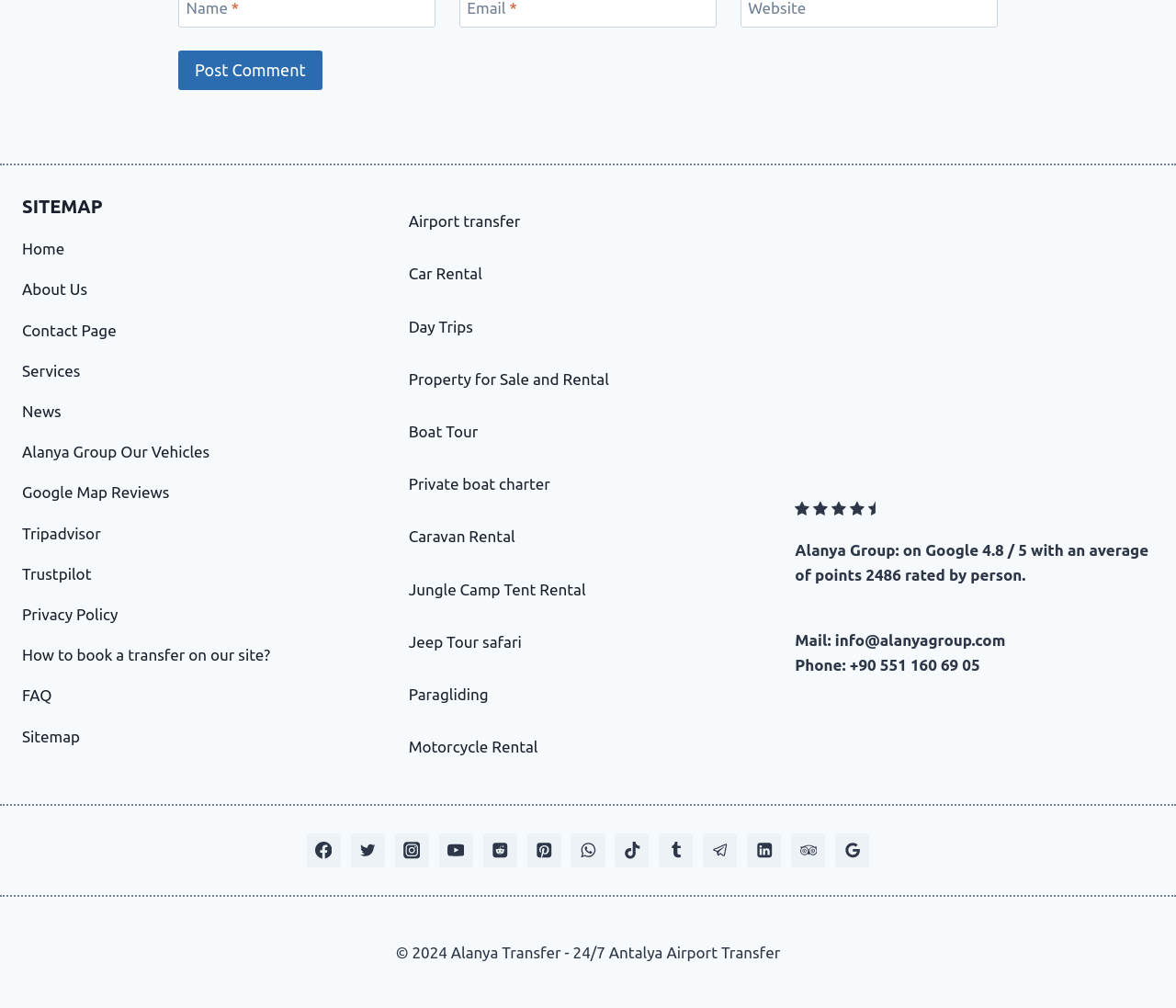Please specify the bounding box coordinates of the region to click in order to perform the following instruction: "Check 'Alanya Group' on 'Trip Advisor'".

[0.673, 0.827, 0.702, 0.86]